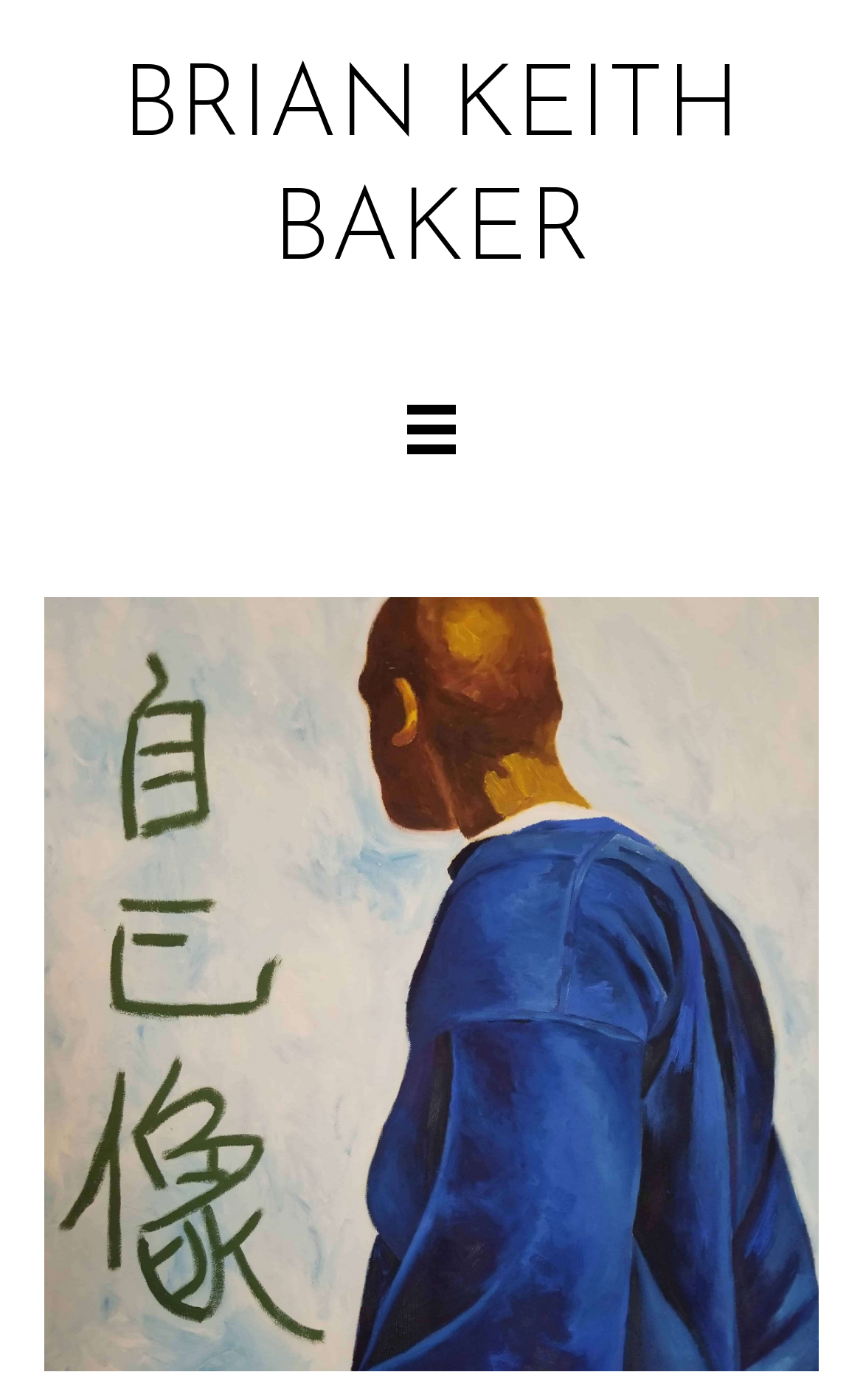From the element description aria-label="Menu", predict the bounding box coordinates of the UI element. The coordinates must be specified in the format (top-left x, top-left y, bottom-right x, bottom-right y) and should be within the 0 to 1 range.

[0.435, 0.266, 0.565, 0.347]